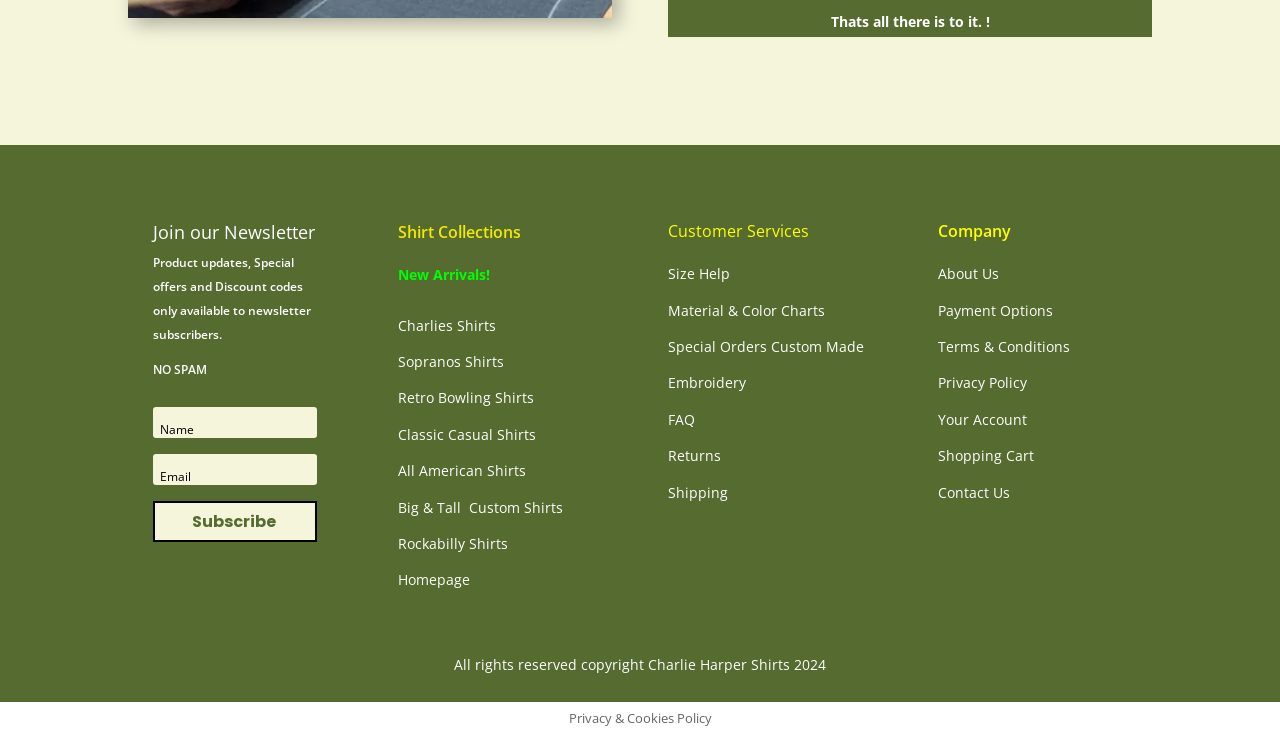Analyze the image and give a detailed response to the question:
What type of shirts are available?

The webpage has a section dedicated to shirt collections, which includes links to different types of shirts such as New Arrivals, Charlie's Shirts, Prano's Shirts, Retro Bowling Shirts, and more. This suggests that the website offers a variety of shirt types.